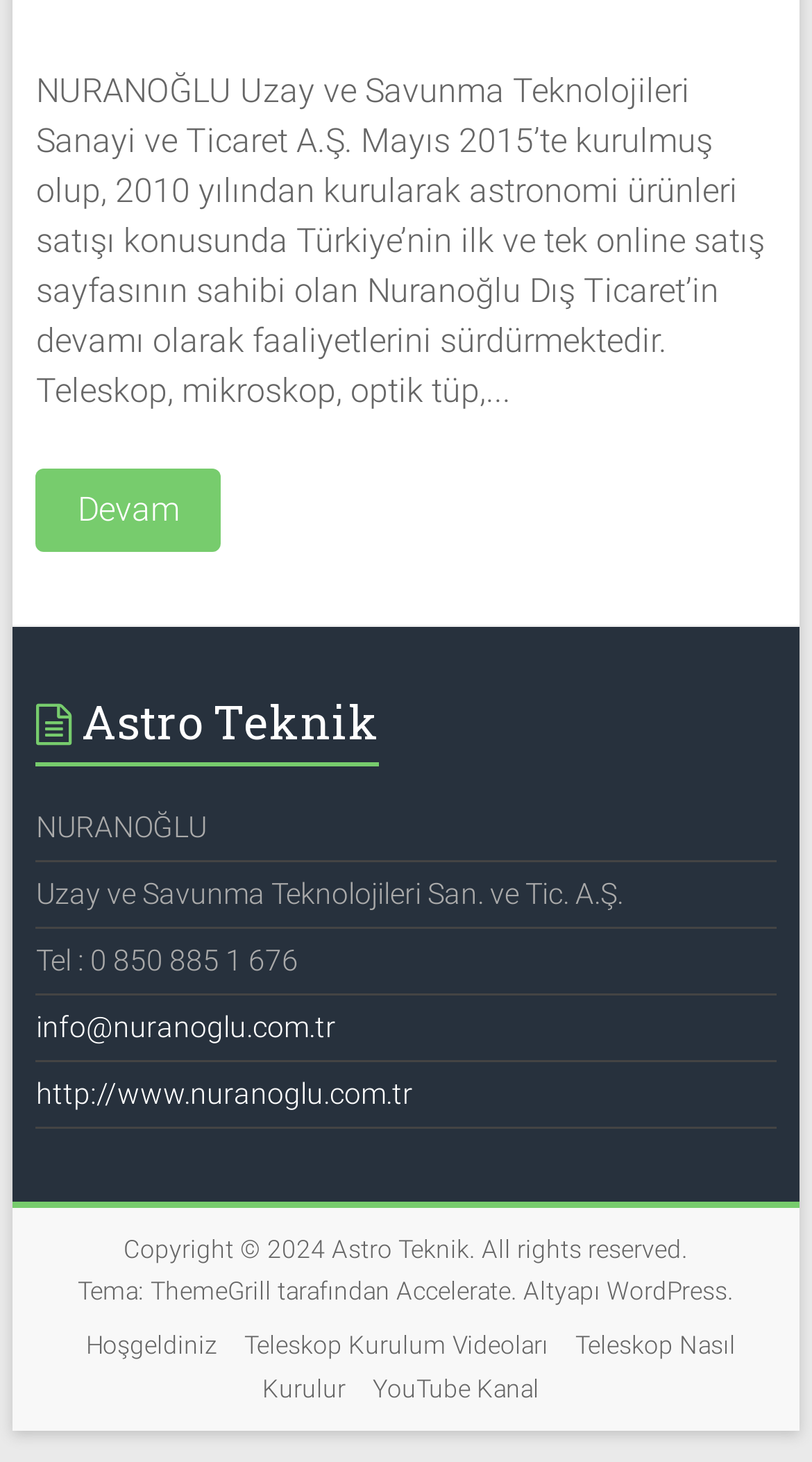Find the bounding box of the UI element described as: "WordPress". The bounding box coordinates should be given as four float values between 0 and 1, i.e., [left, top, right, bottom].

[0.747, 0.874, 0.896, 0.894]